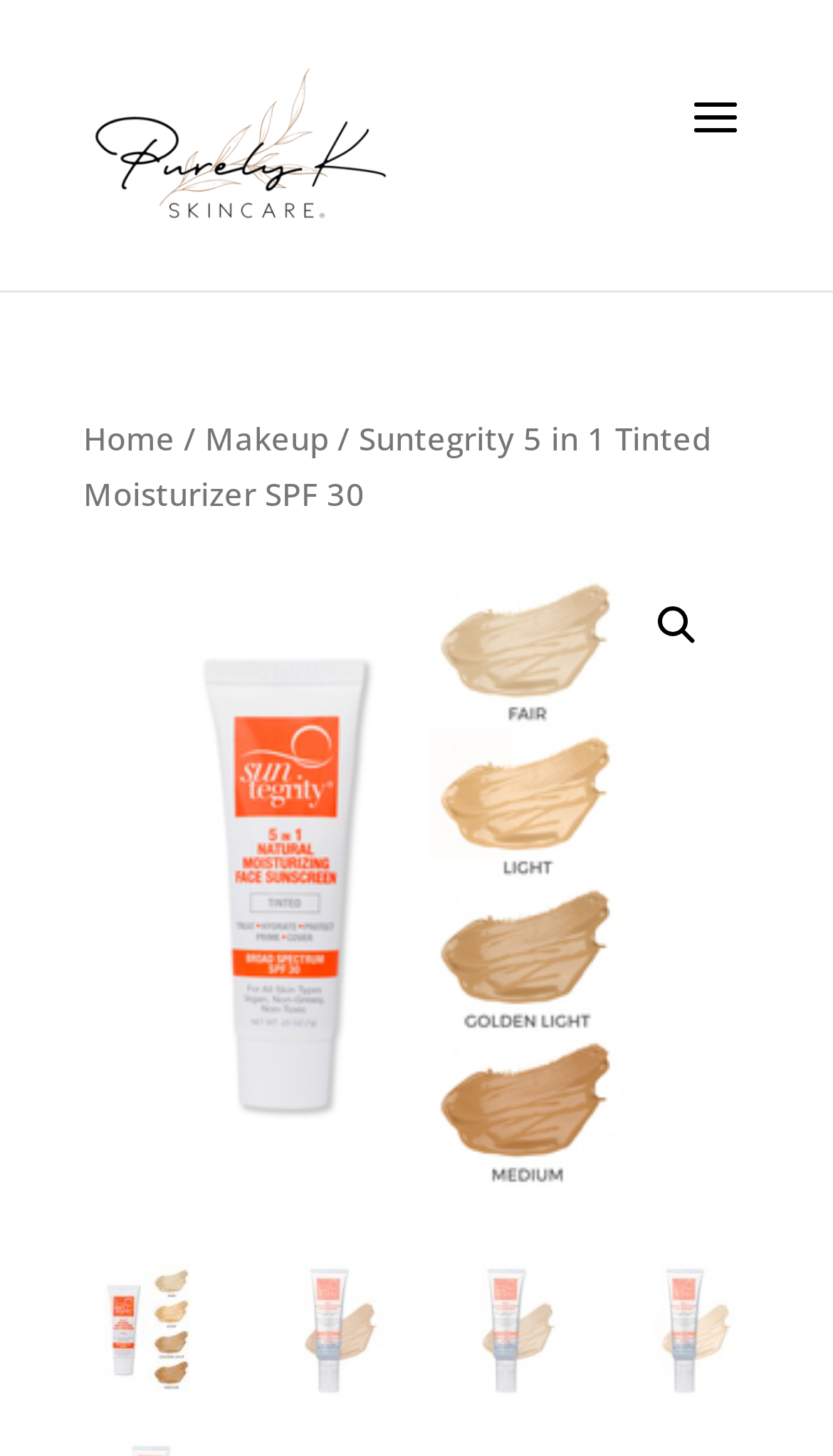What is the category of the product?
Look at the image and construct a detailed response to the question.

By looking at the breadcrumb navigation, I see a link with the text 'Makeup', which suggests that the product belongs to this category.